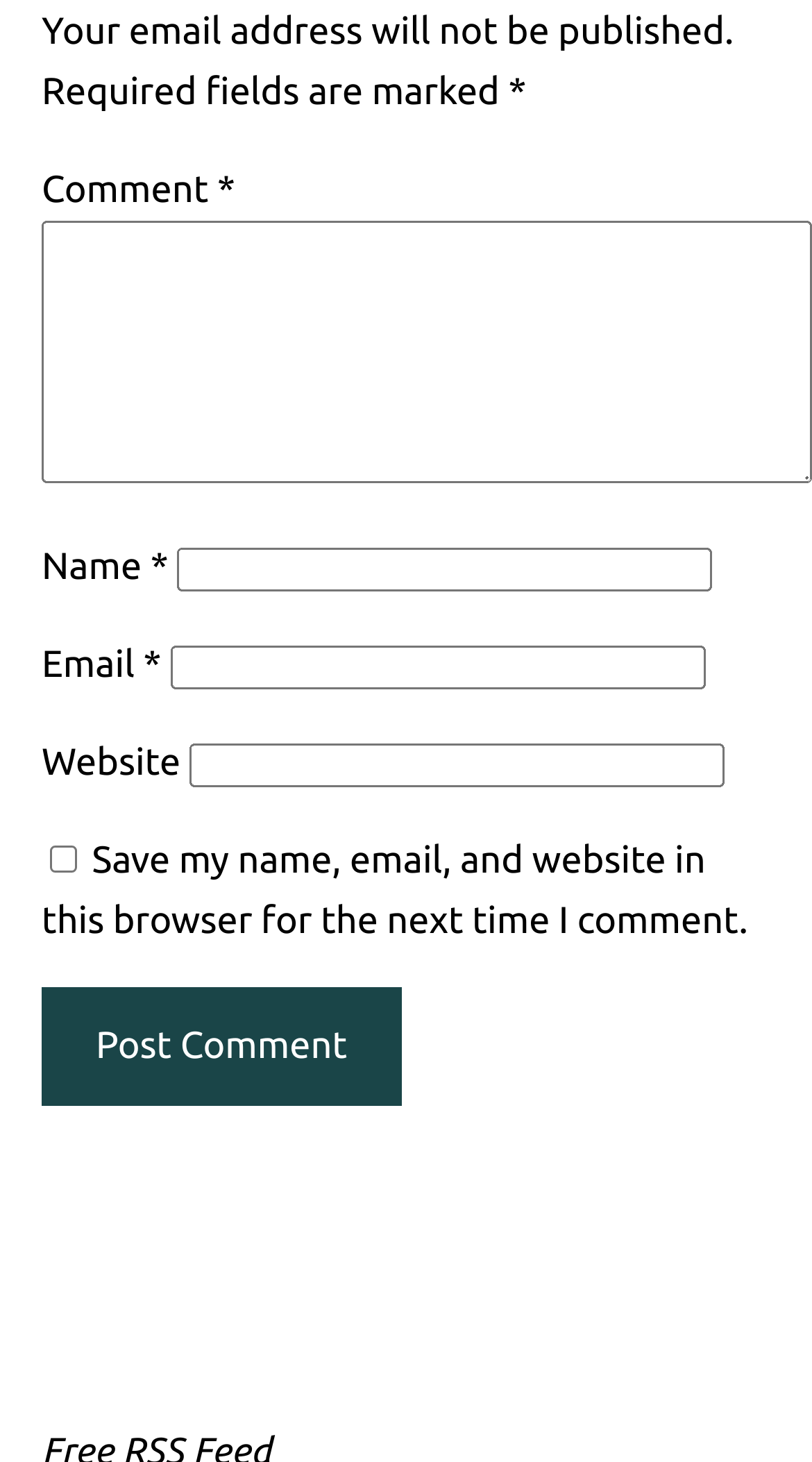Locate the bounding box of the UI element with the following description: "parent_node: Name * name="author"".

[0.218, 0.375, 0.877, 0.405]